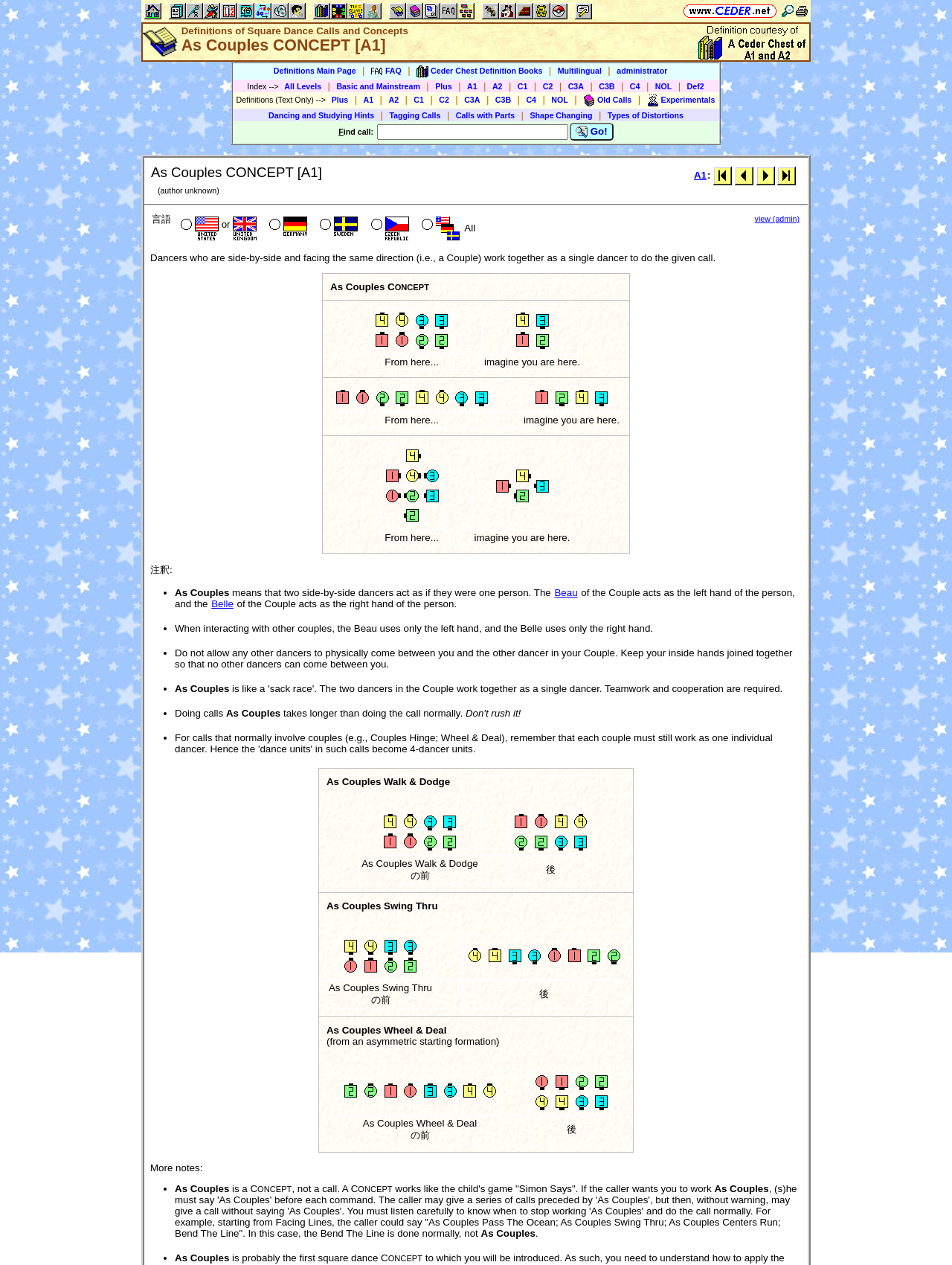Give a concise answer using one word or a phrase to the following question:
How many rows are in the table on the webpage?

3